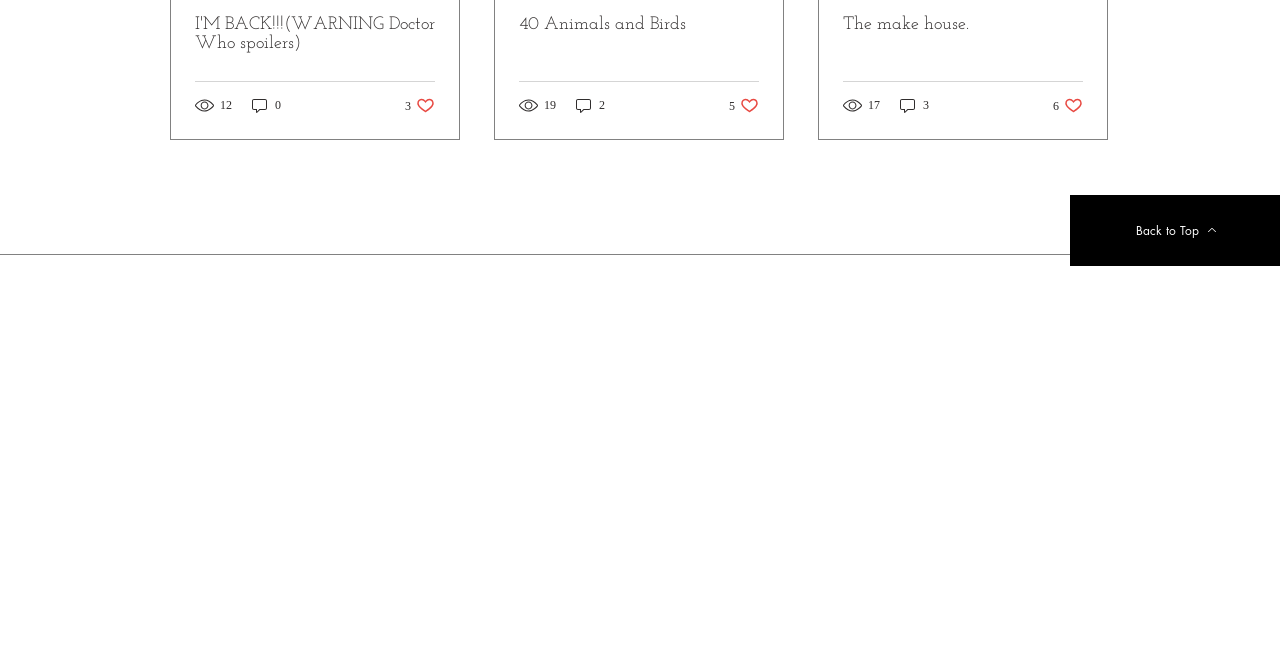Using the provided description: "I'M BACK!!!(WARNING Doctor Who spoilers)", find the bounding box coordinates of the corresponding UI element. The output should be four float numbers between 0 and 1, in the format [left, top, right, bottom].

[0.152, 0.022, 0.34, 0.079]